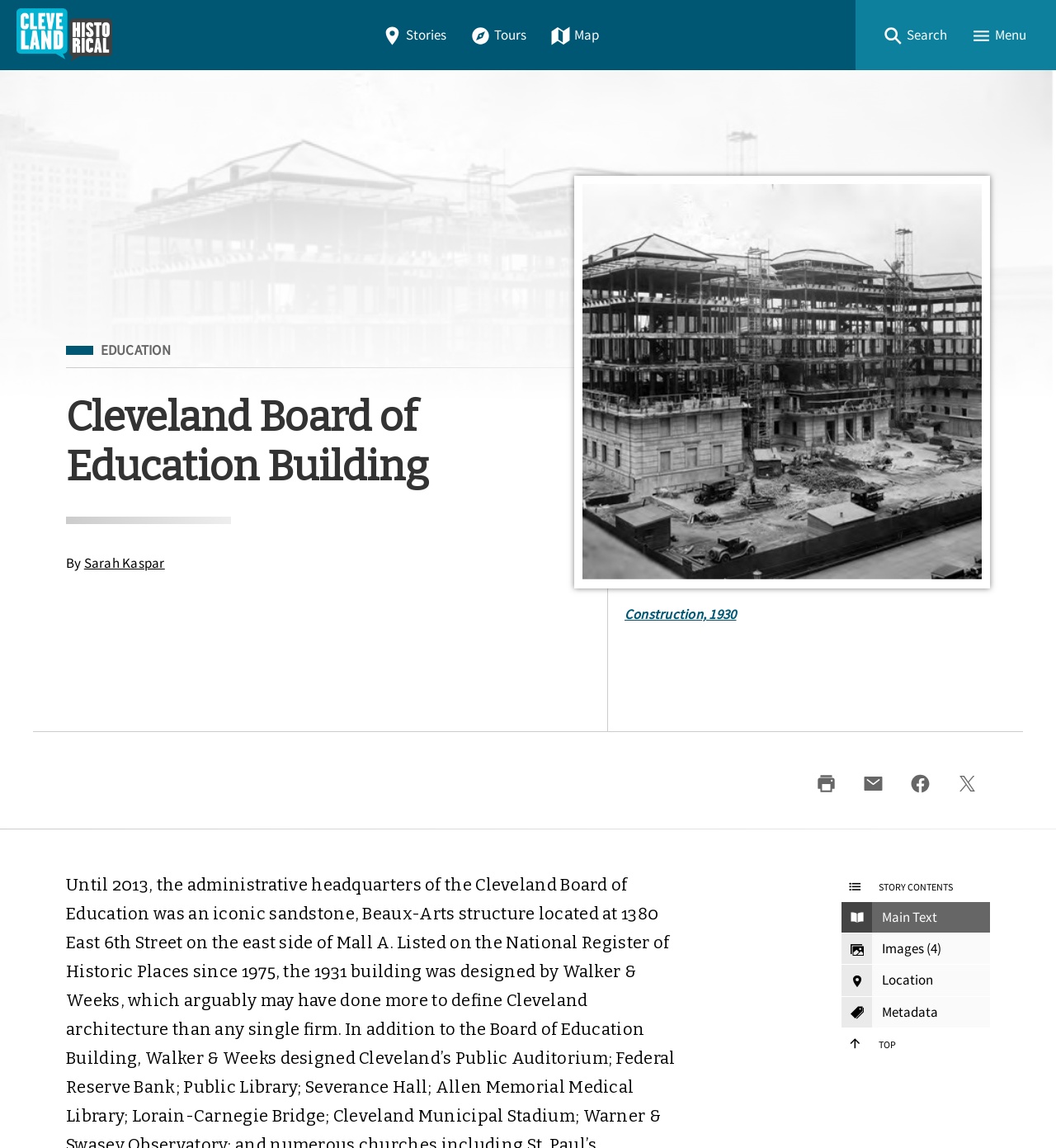Identify the bounding box coordinates for the region of the element that should be clicked to carry out the instruction: "Read the story". The bounding box coordinates should be four float numbers between 0 and 1, i.e., [left, top, right, bottom].

[0.797, 0.822, 0.938, 0.849]